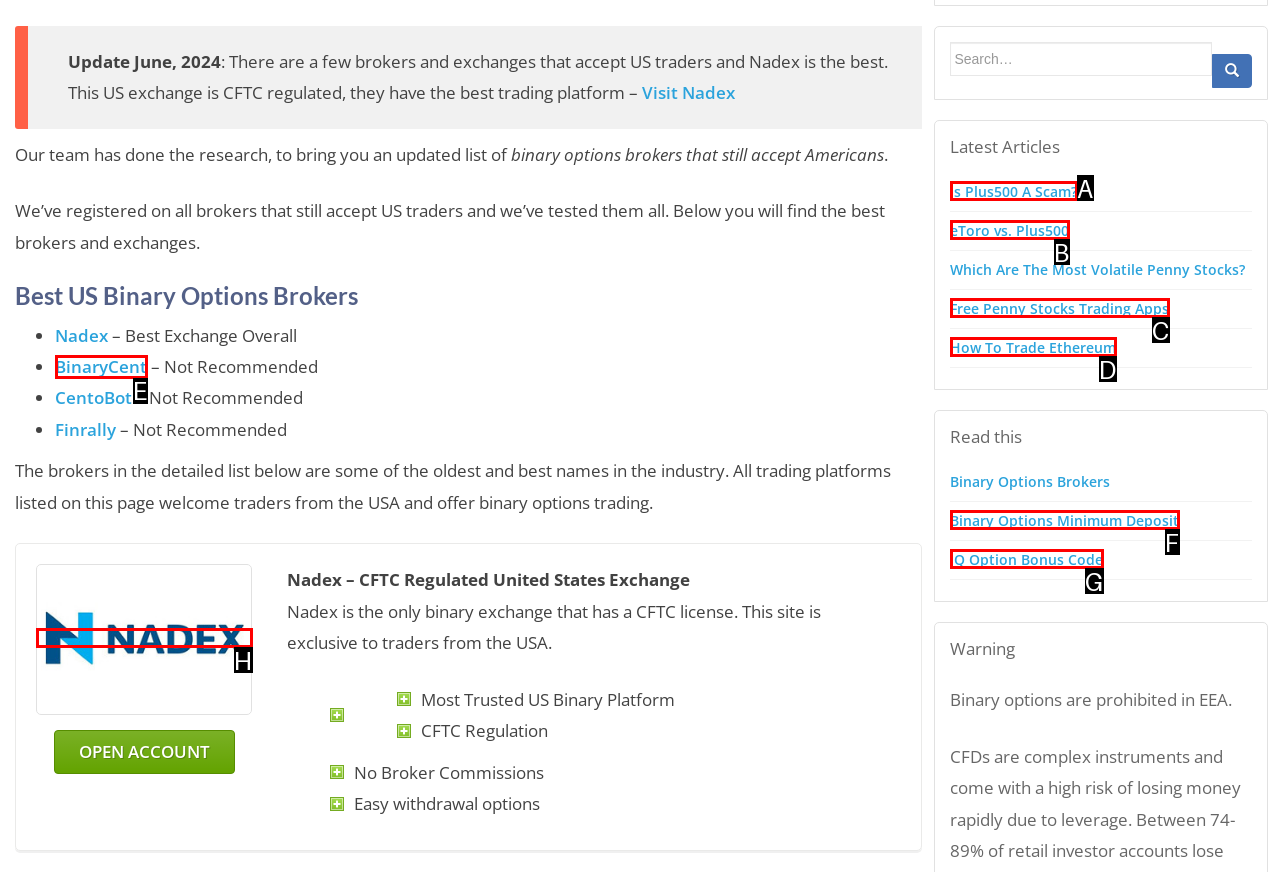From the choices provided, which HTML element best fits the description: Free Penny Stocks Trading Apps? Answer with the appropriate letter.

C